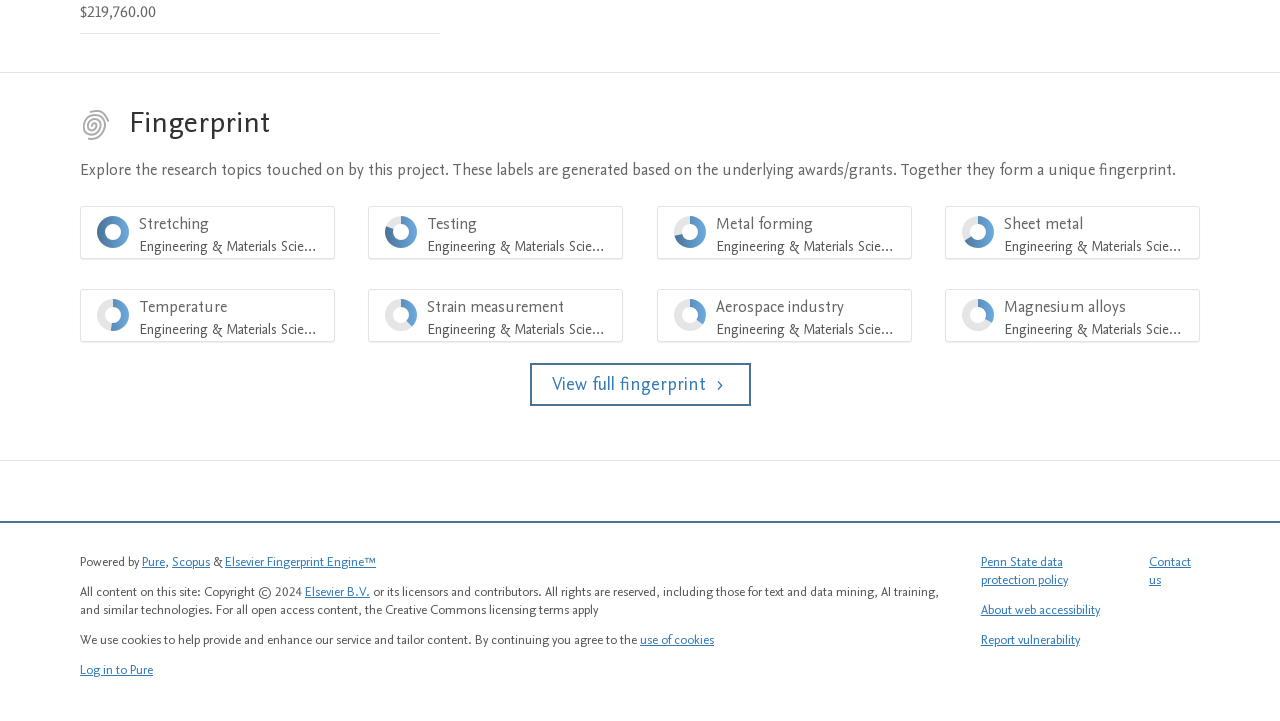Respond to the following question using a concise word or phrase: 
What is the percentage of 'Stretching Engineering & Materials Science' in the project?

100%